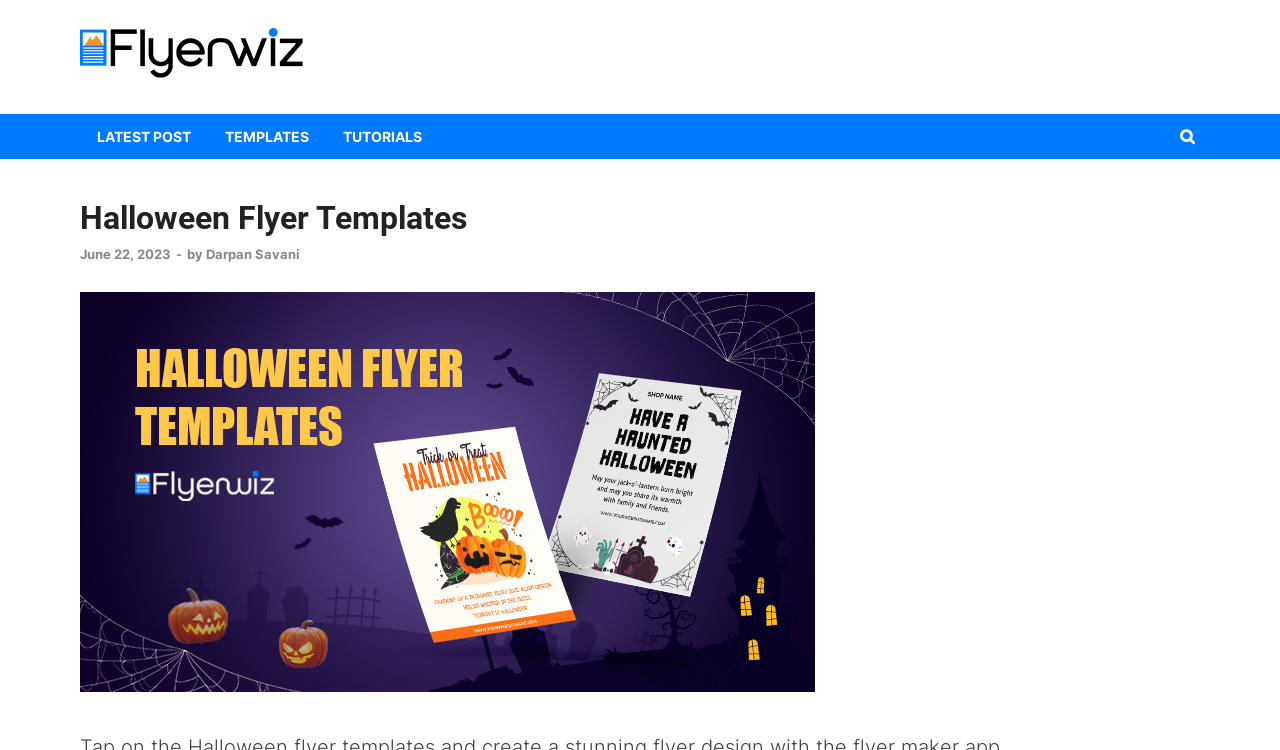Provide a short answer using a single word or phrase for the following question: 
What is the theme of the flyer templates?

Halloween